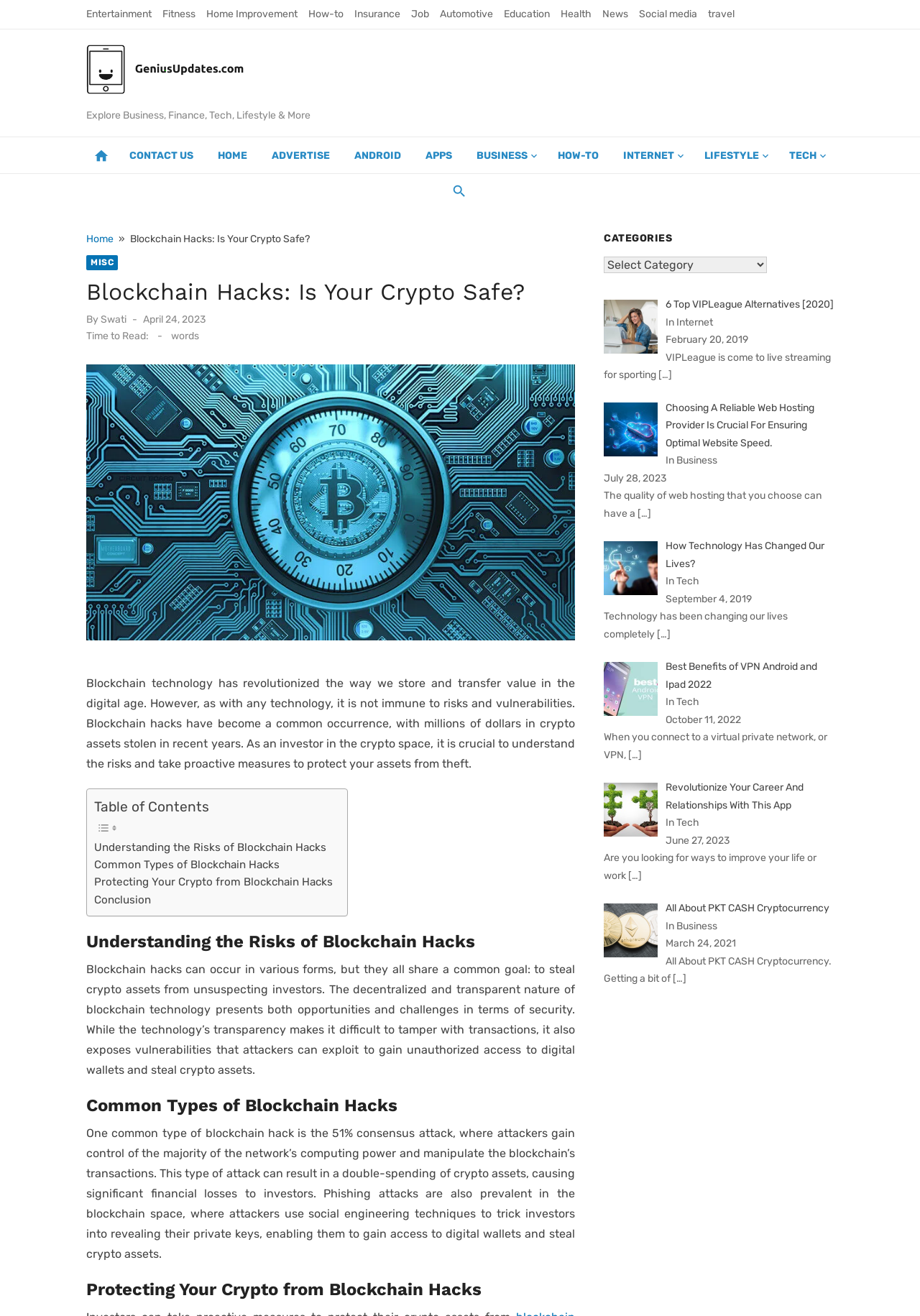Using the webpage screenshot, locate the HTML element that fits the following description and provide its bounding box: "April 24, 2023".

[0.155, 0.238, 0.223, 0.248]